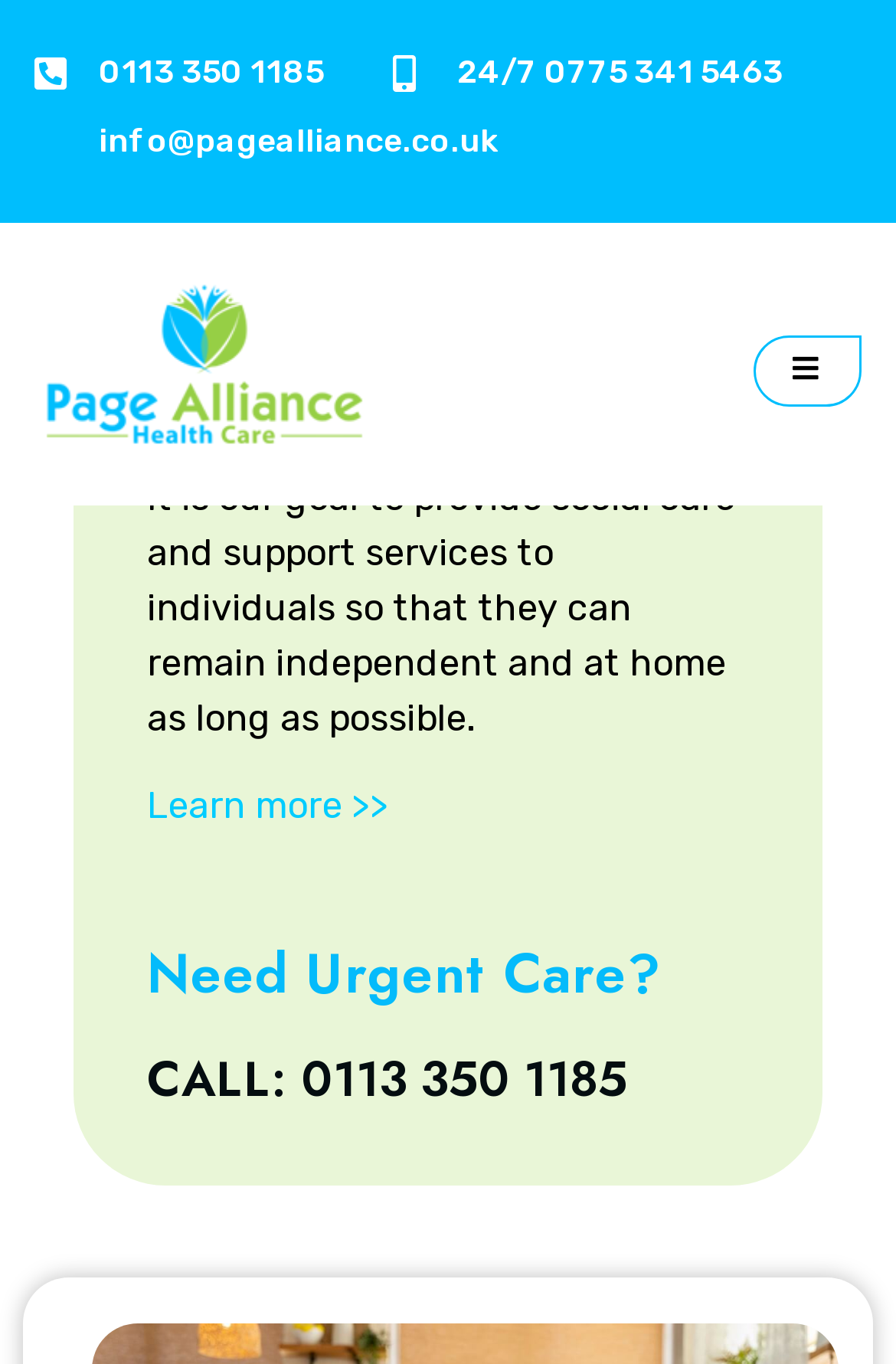Based on the image, provide a detailed response to the question:
Is there a way to learn more about Page Alliance Health Care?

I found the option to learn more about Page Alliance Health Care by looking at the link element with the text 'Learn more >>' which is located in the middle of the page, below the text that describes the goal of Page Alliance Health Care.